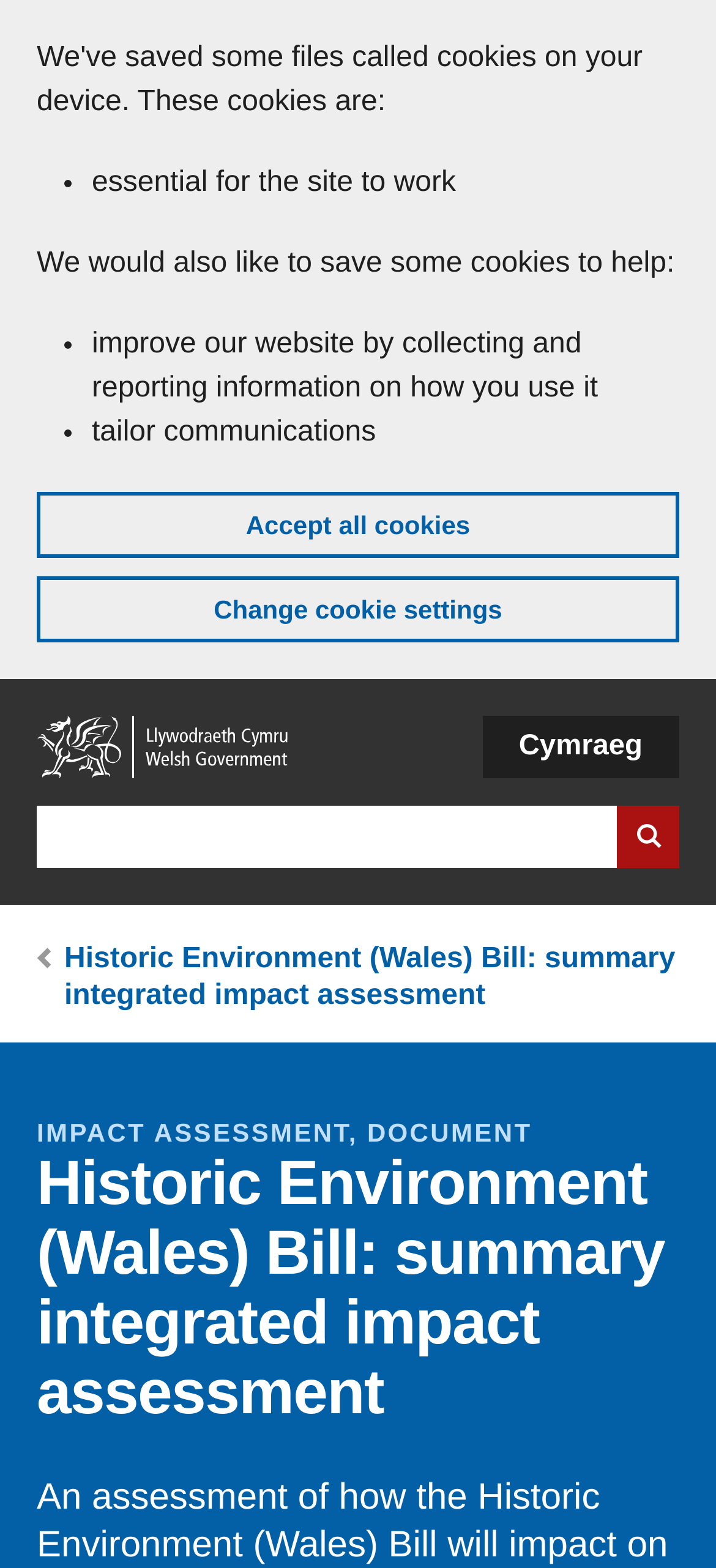Pinpoint the bounding box coordinates of the area that should be clicked to complete the following instruction: "Click the Post Comment button". The coordinates must be given as four float numbers between 0 and 1, i.e., [left, top, right, bottom].

None